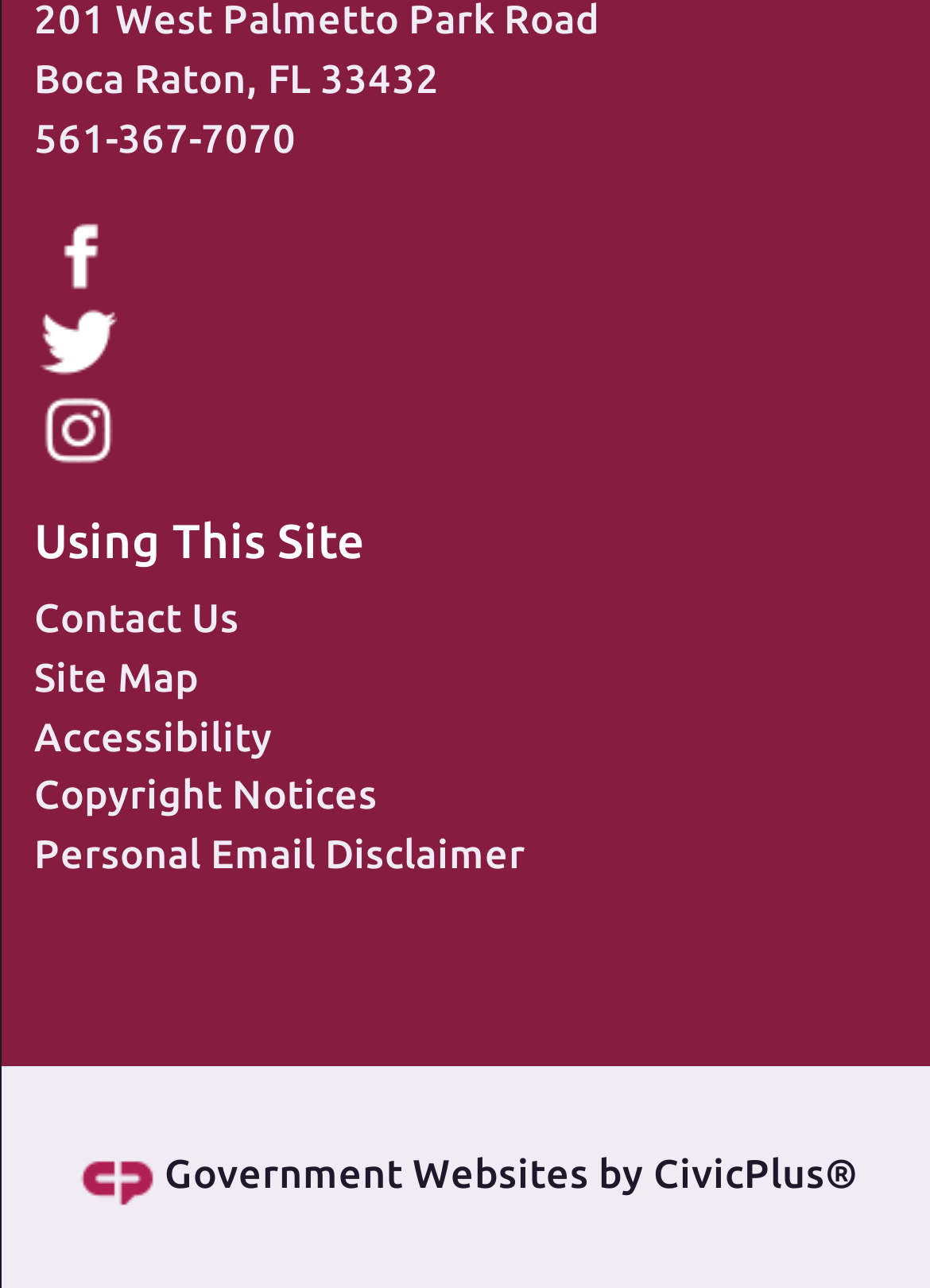By analyzing the image, answer the following question with a detailed response: What is the address of the location?

The address of the location can be found at the top of the webpage, where it is written in a static text element as 'Boca Raton, FL 33432'.